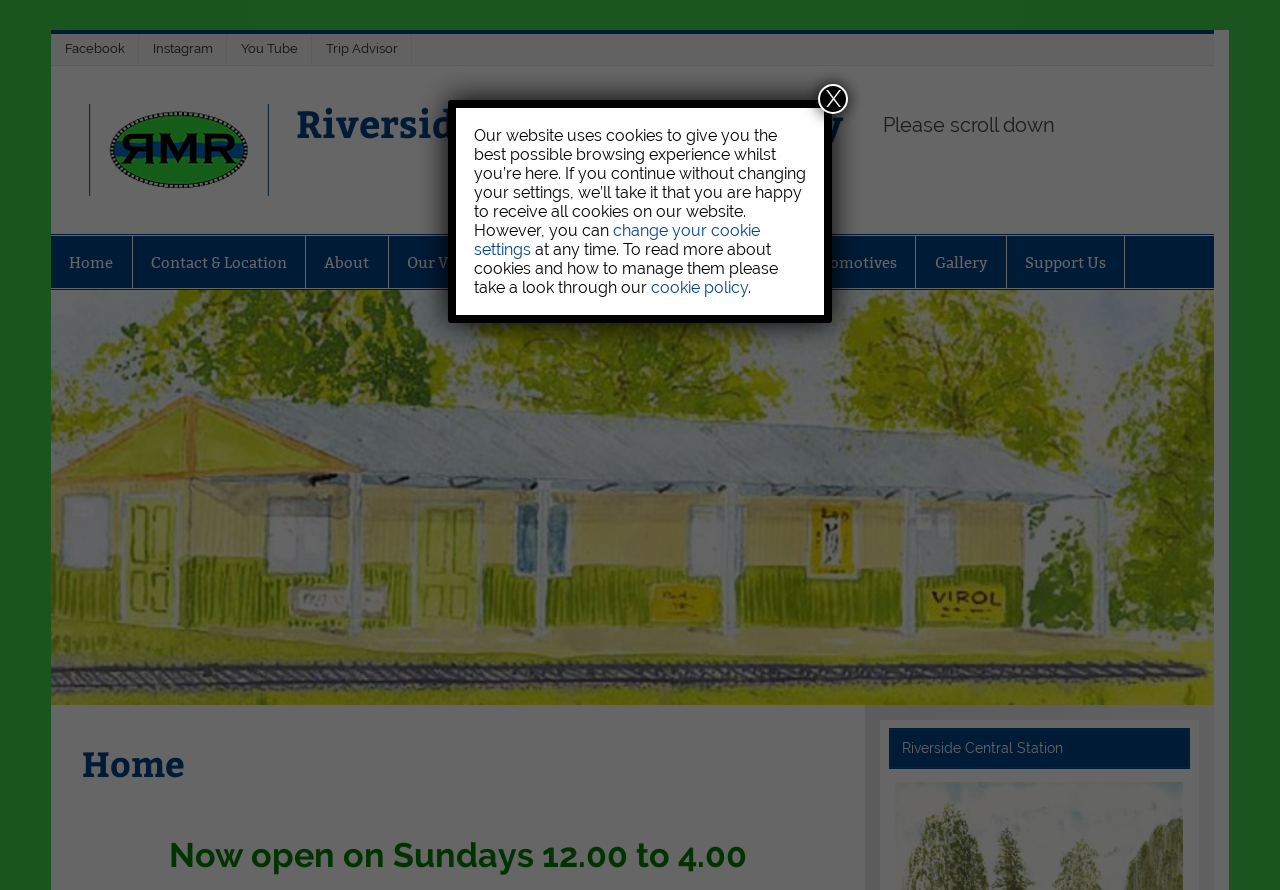What is the purpose of the button with the 'X' text?
Based on the content of the image, thoroughly explain and answer the question.

I found a button with the text 'Close' and a static text 'X' inside it. The 'X' is likely a symbol for closing, so I inferred that the purpose of this button is to close something, probably the cookie notification.